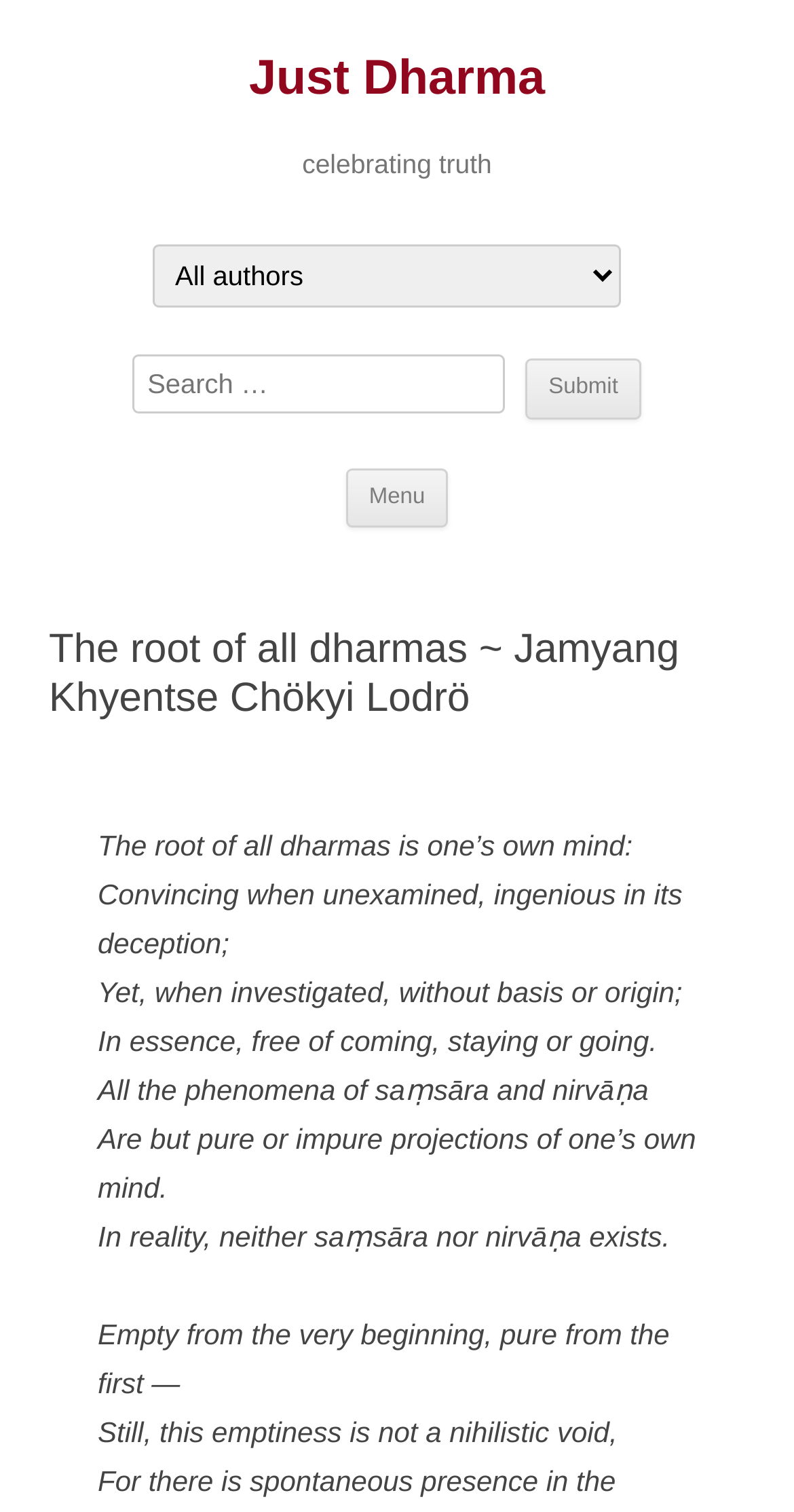Can you find the bounding box coordinates for the UI element given this description: "name="ofsearch" placeholder="Search …""? Provide the coordinates as four float numbers between 0 and 1: [left, top, right, bottom].

[0.168, 0.234, 0.637, 0.273]